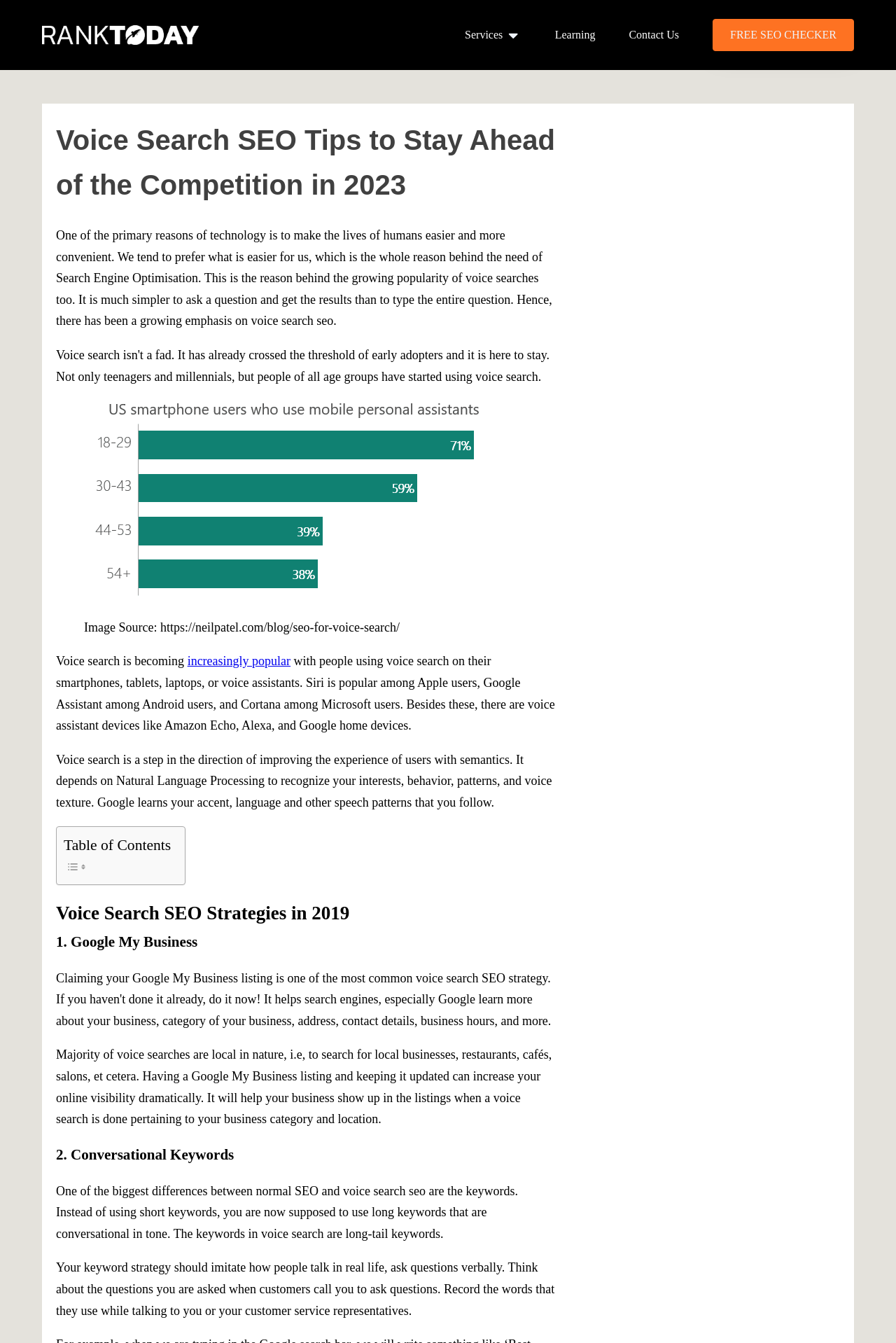Describe all the key features of the webpage in detail.

The webpage is about voice search SEO strategies, with a focus on improving rankings and visibility in 2023. At the top, there are several links to different sections of the website, including "Services", "Learning", and "Contact Us", as well as a prominent call-to-action button for a "FREE SEO CHECKER". 

Below the navigation links, there is a main heading that reads "Voice Search SEO Tips to Stay Ahead of the Competition in 2023". This is followed by a brief introduction to the importance of voice search SEO, explaining how it is becoming increasingly popular and how it can improve user experience with semantics.

To the right of the introduction, there is an image related to voice search SEO and the growth of mobile personal assistants. The image has a caption with a source link.

The main content of the webpage is divided into sections, each with a heading and descriptive text. The first section discusses the growing popularity of voice search, with links to related topics. The second section is a table of contents, with icons and a heading.

The subsequent sections provide voice search SEO strategies, including optimizing Google My Business listings and using conversational keywords. Each strategy has a heading and a detailed explanation, with some sections including additional information or tips.

Throughout the webpage, there are several images and icons, including a sort icon and a few decorative images. The overall layout is organized and easy to follow, with clear headings and concise text.